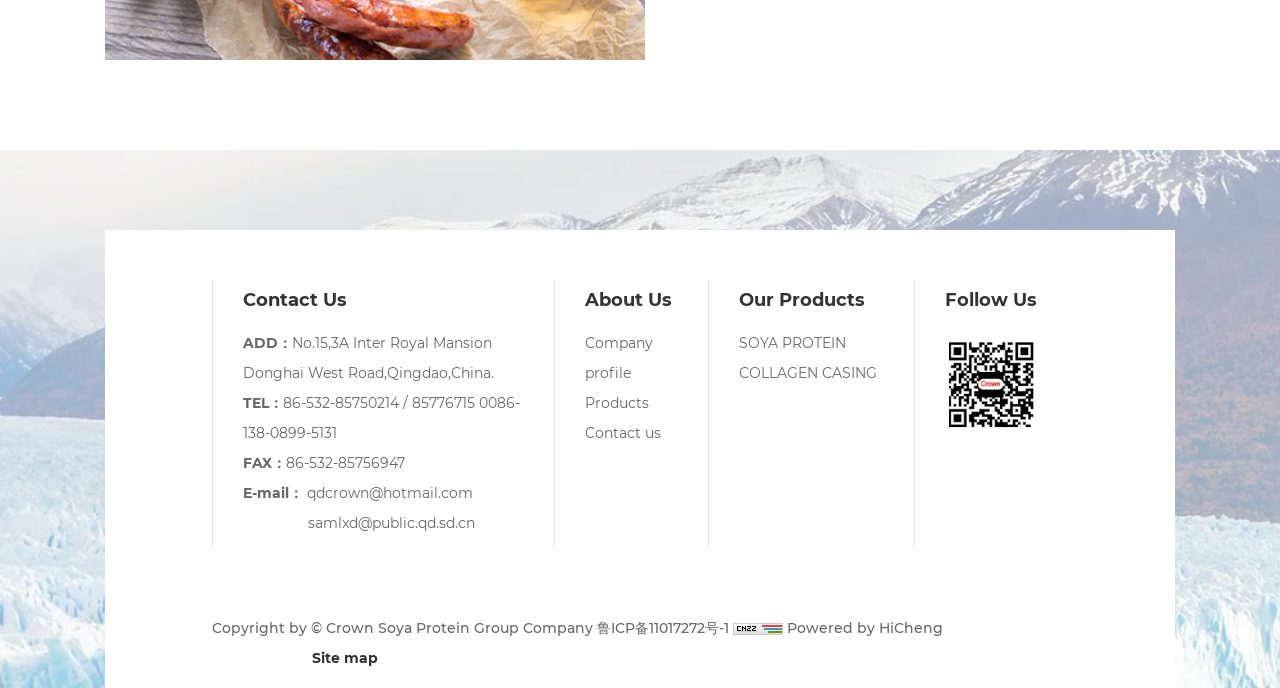Specify the bounding box coordinates of the element's area that should be clicked to execute the given instruction: "Contact us via email". The coordinates should be four float numbers between 0 and 1, i.e., [left, top, right, bottom].

[0.24, 0.702, 0.37, 0.73]